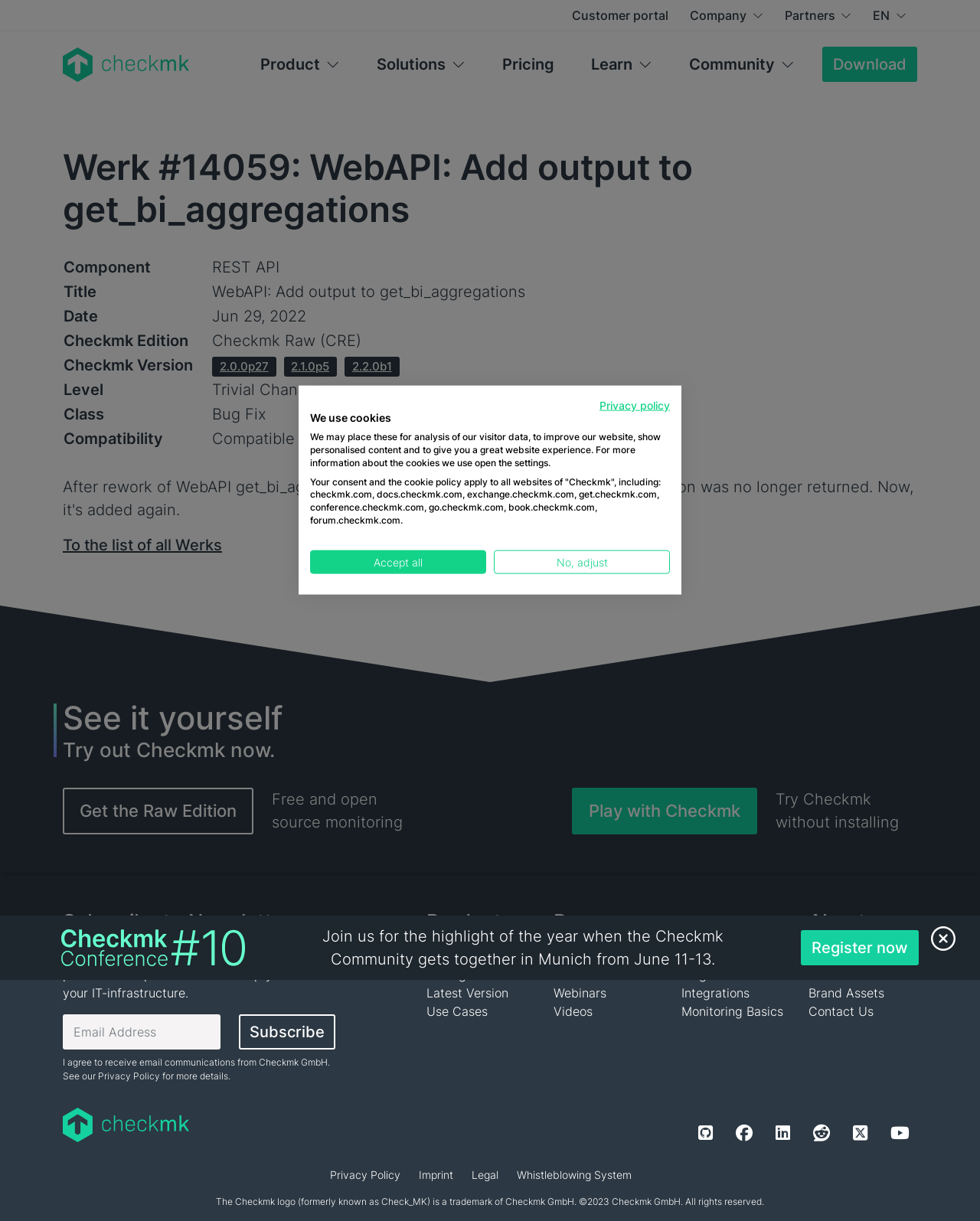Refer to the screenshot and answer the following question in detail:
What is the name of the company?

I found the answer by looking at the top navigation bar, where there is a button 'Company' with a dropdown menu. This suggests that the company name is Checkmk.